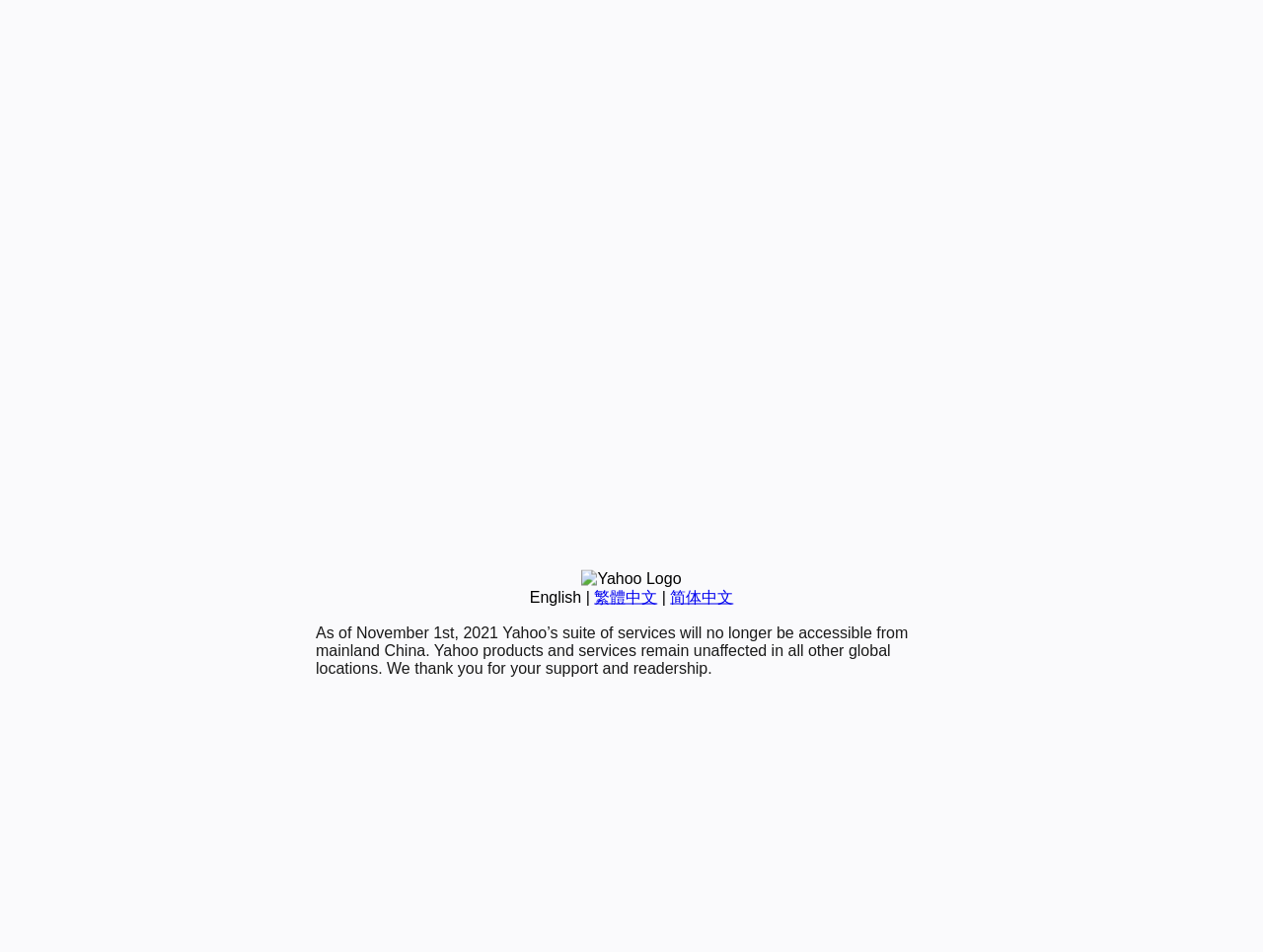Give the bounding box coordinates for the element described as: "繁體中文".

[0.47, 0.618, 0.52, 0.636]